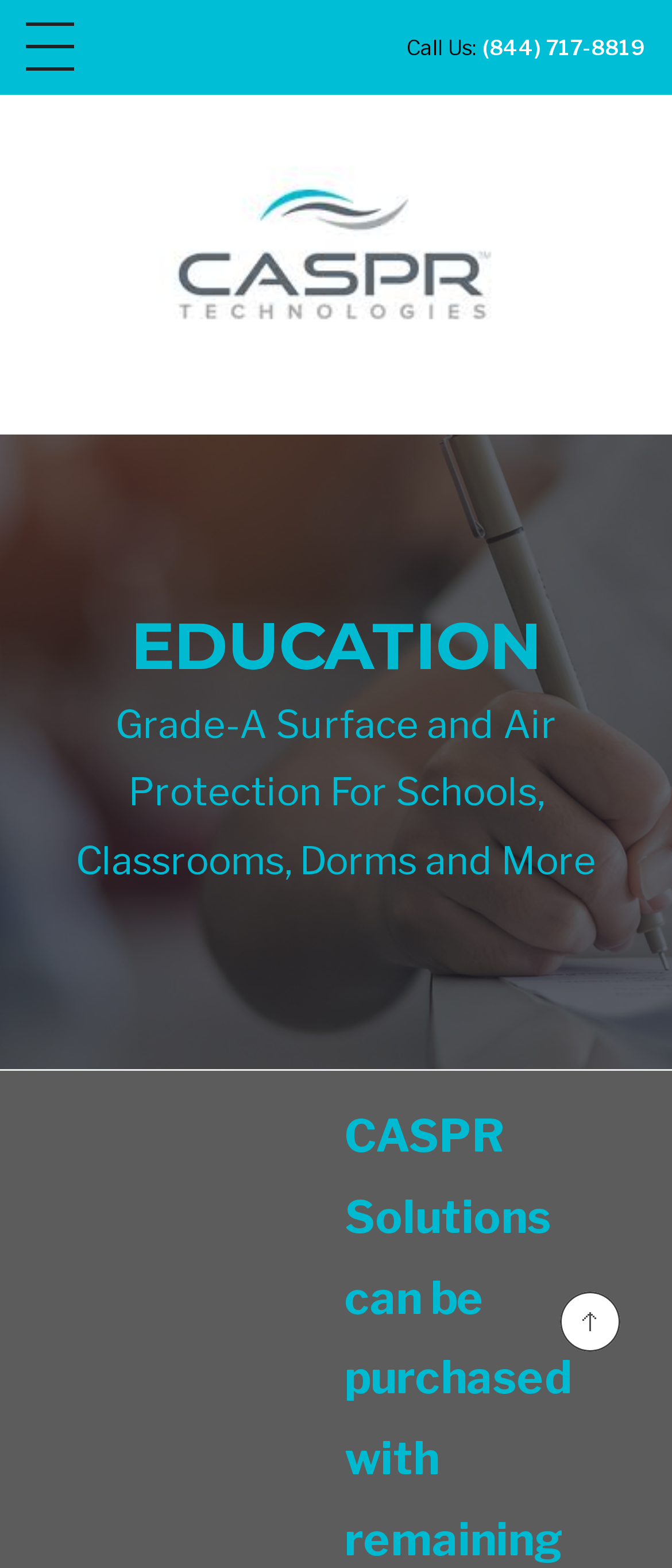What is the main topic of the webpage?
Please utilize the information in the image to give a detailed response to the question.

I found the main topic by looking at the heading element that says 'EDUCATION' which is a prominent element on the webpage.